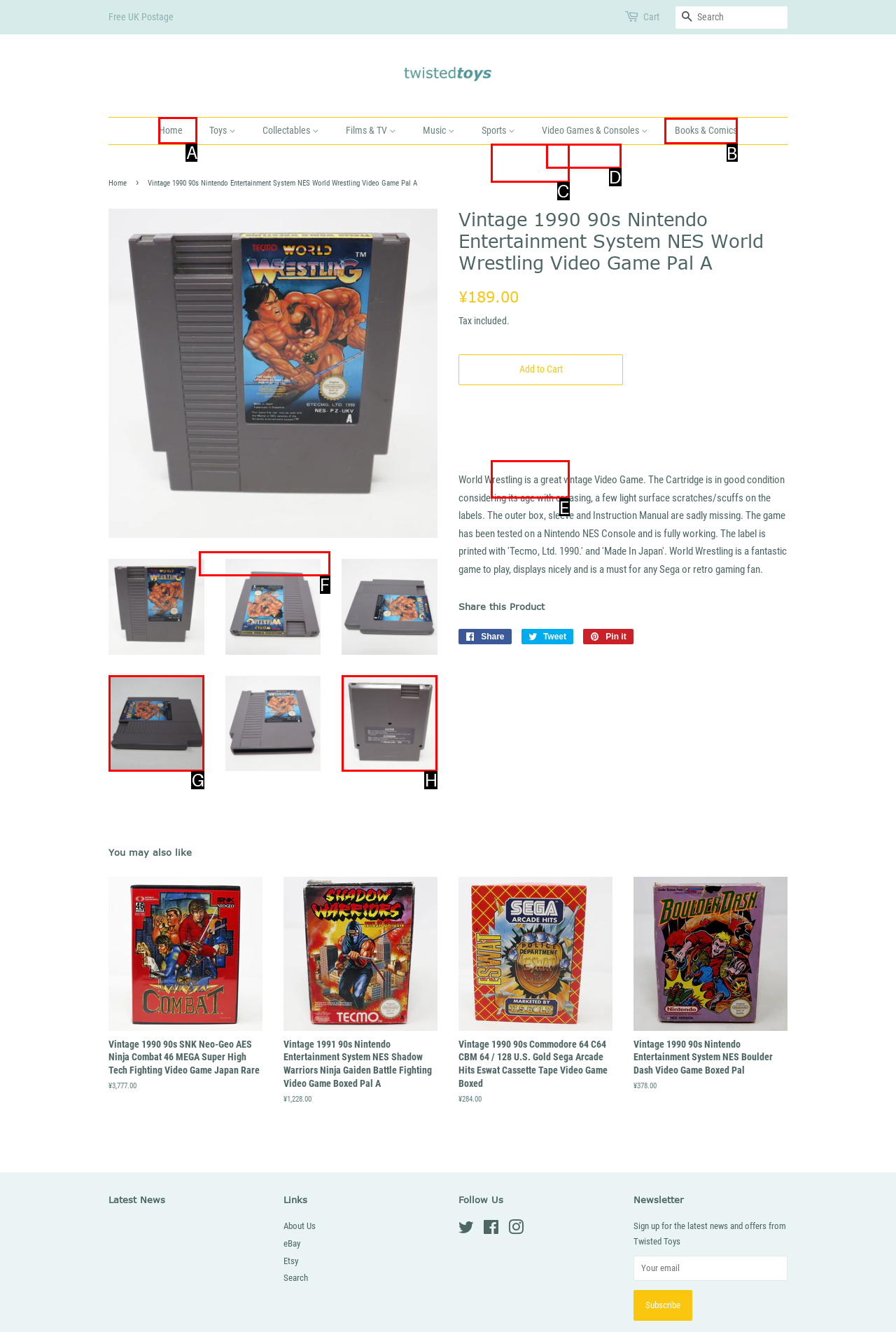Identify the HTML element you need to click to achieve the task: Go to Home page. Respond with the corresponding letter of the option.

A